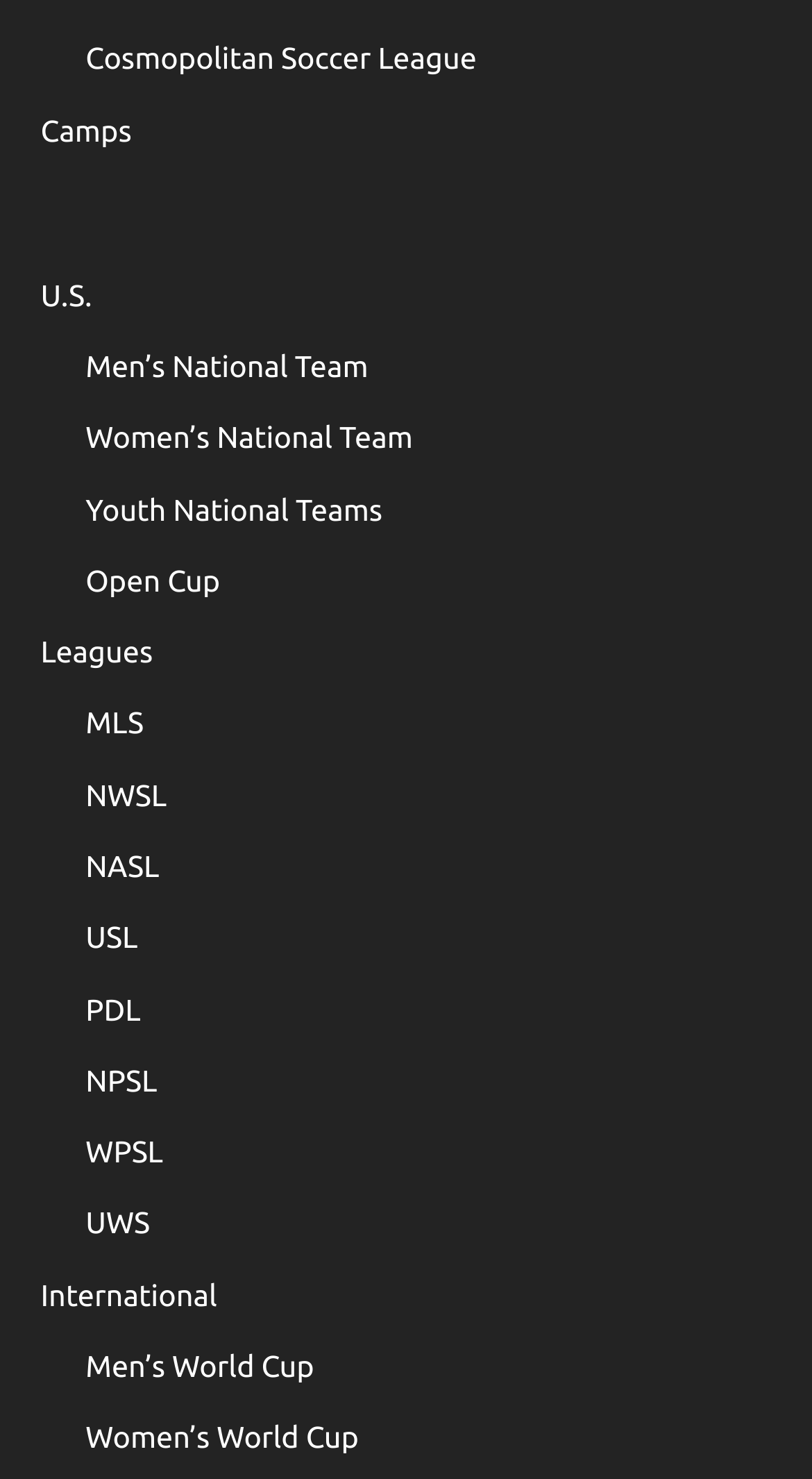Determine the bounding box coordinates for the clickable element required to fulfill the instruction: "View Men’s National Team". Provide the coordinates as four float numbers between 0 and 1, i.e., [left, top, right, bottom].

[0.105, 0.226, 0.454, 0.271]